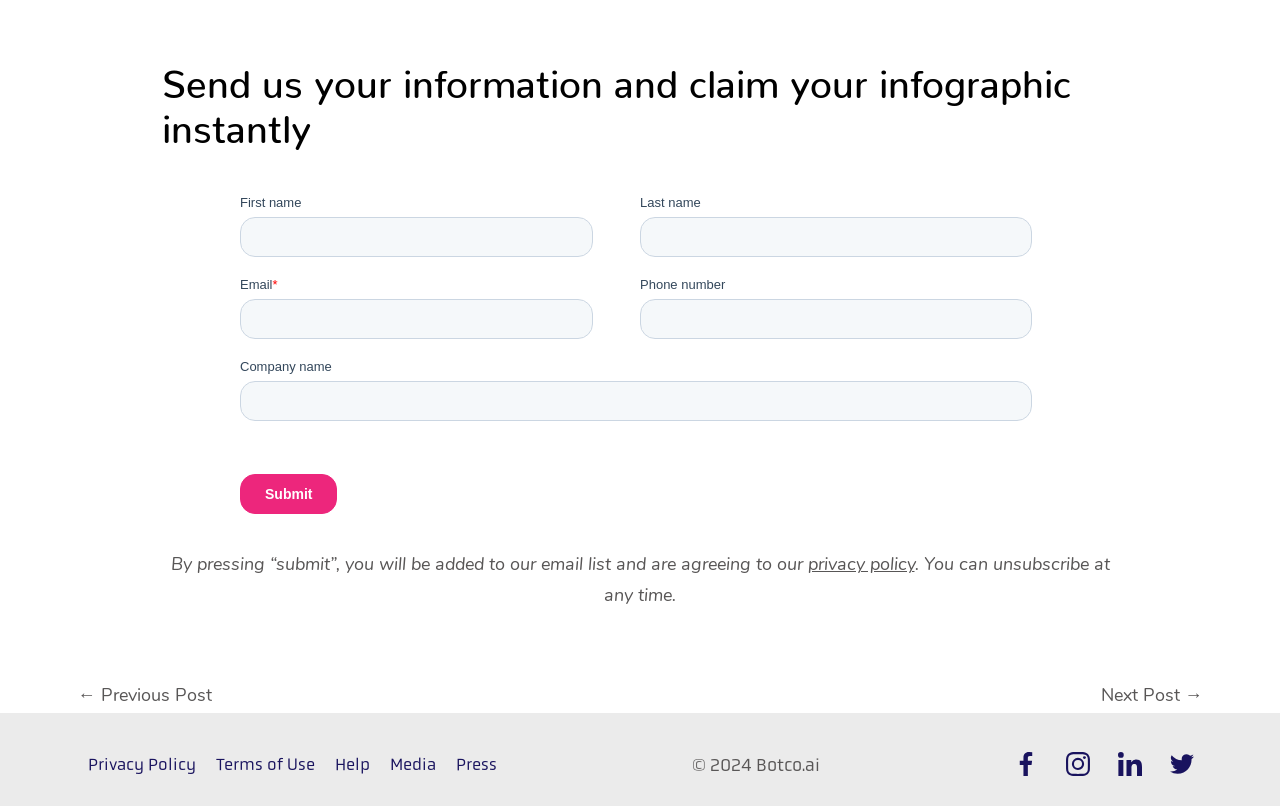Please provide a comprehensive response to the question below by analyzing the image: 
How can users unsubscribe from the email list?

The static text above the iframe mentions that users can unsubscribe from the email list at any time, implying that there will be an option to do so in future emails.